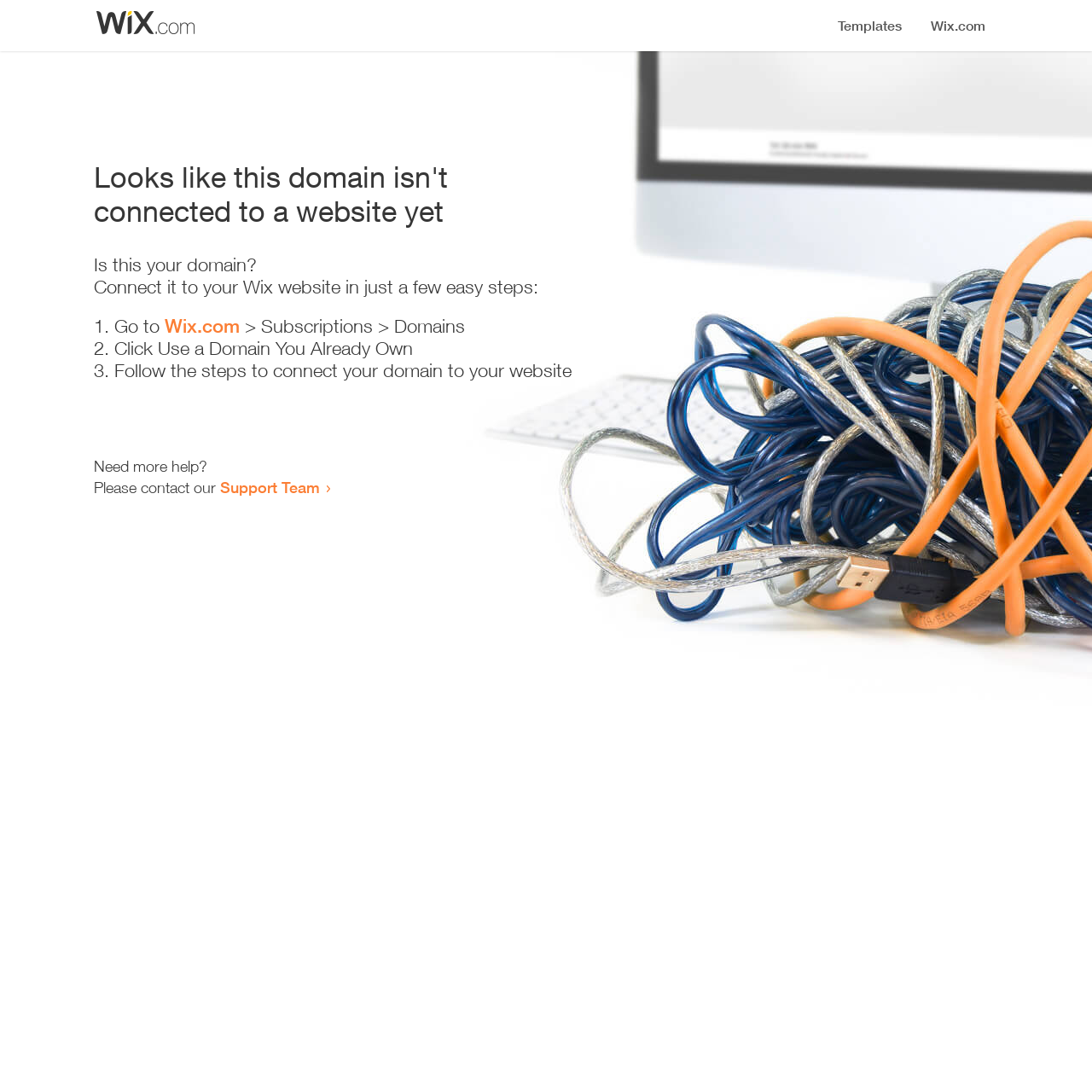How many steps are required to connect the domain?
Answer the question with detailed information derived from the image.

The webpage provides a list of steps to connect the domain, which includes '1. Go to Wix.com > Subscriptions > Domains', '2. Click Use a Domain You Already Own', and '3. Follow the steps to connect your domain to your website'. Therefore, there are three steps required to connect the domain.